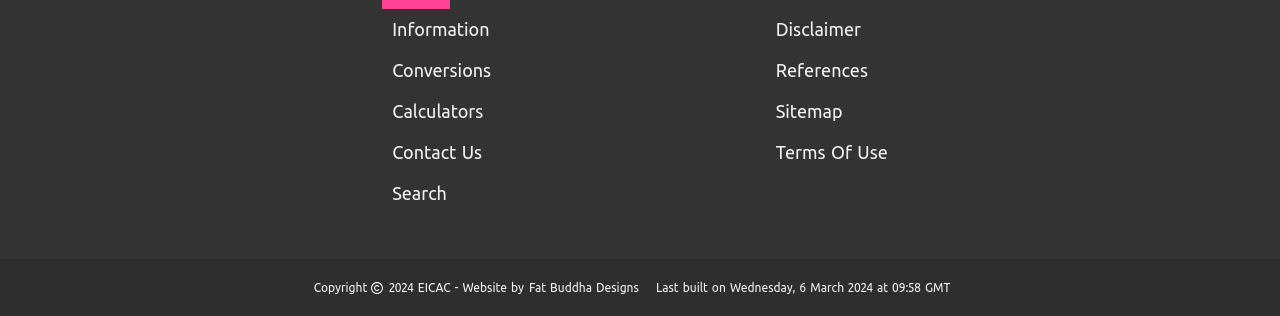What is the last built time of the website?
Please interpret the details in the image and answer the question thoroughly.

I found the last built time of the website by looking at the time element with the text 'Wednesday, 6 March 2024 at 09:58 GMT', which is located at the bottom of the webpage.